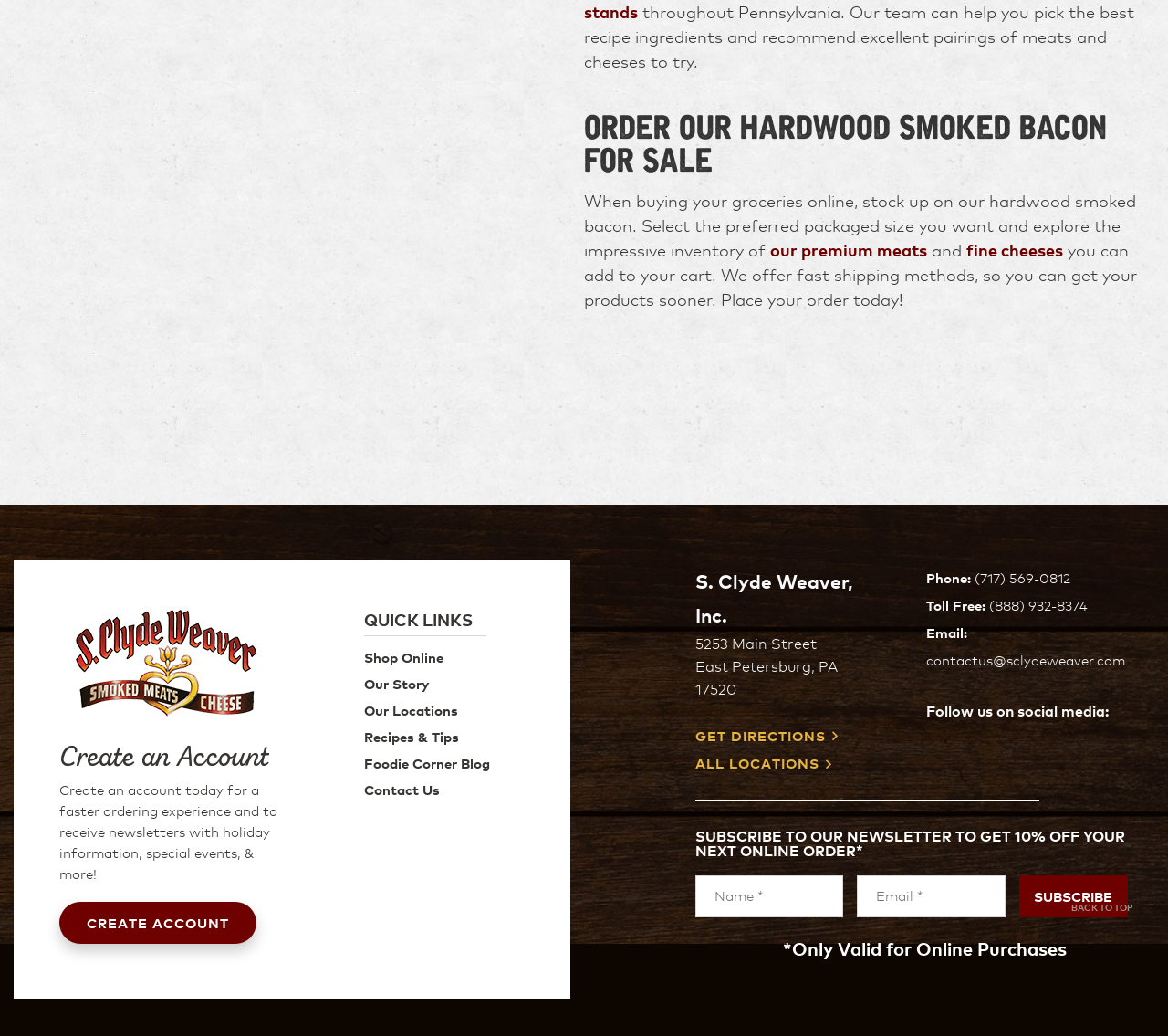Answer the following inquiry with a single word or phrase:
What is the price of Smoked Sausage?

$12.99